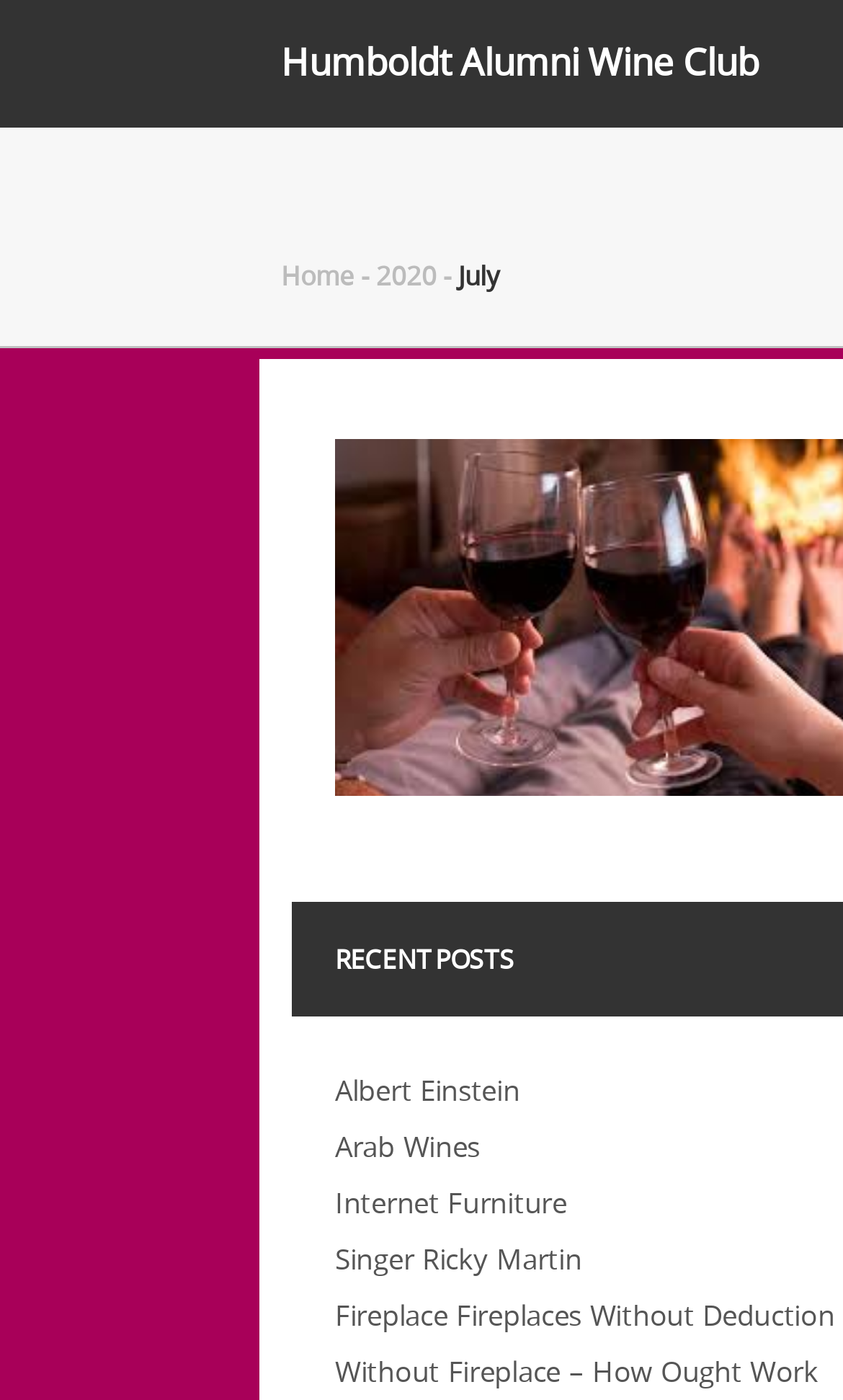For the element described, predict the bounding box coordinates as (top-left x, top-left y, bottom-right x, bottom-right y). All values should be between 0 and 1. Element description: Accept all cookies

None